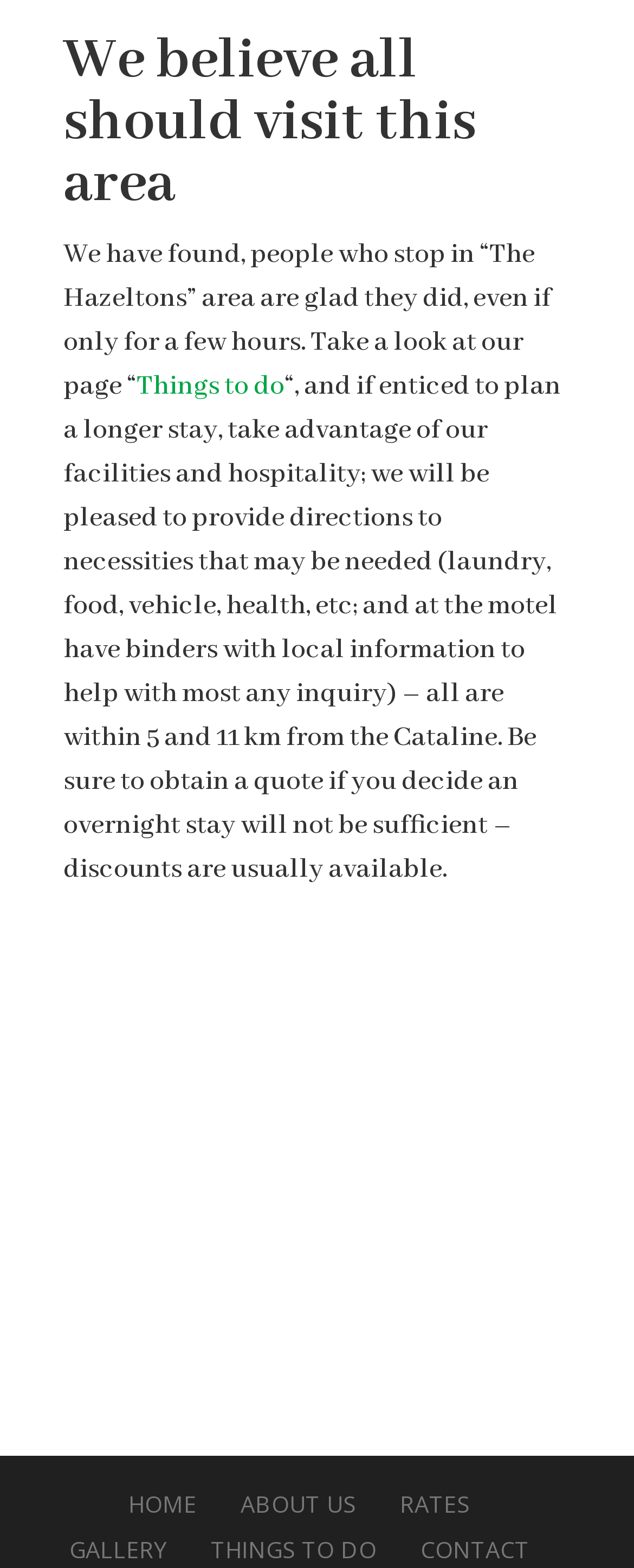Answer with a single word or phrase: 
What is the purpose of the binders at the motel?

Provide local information